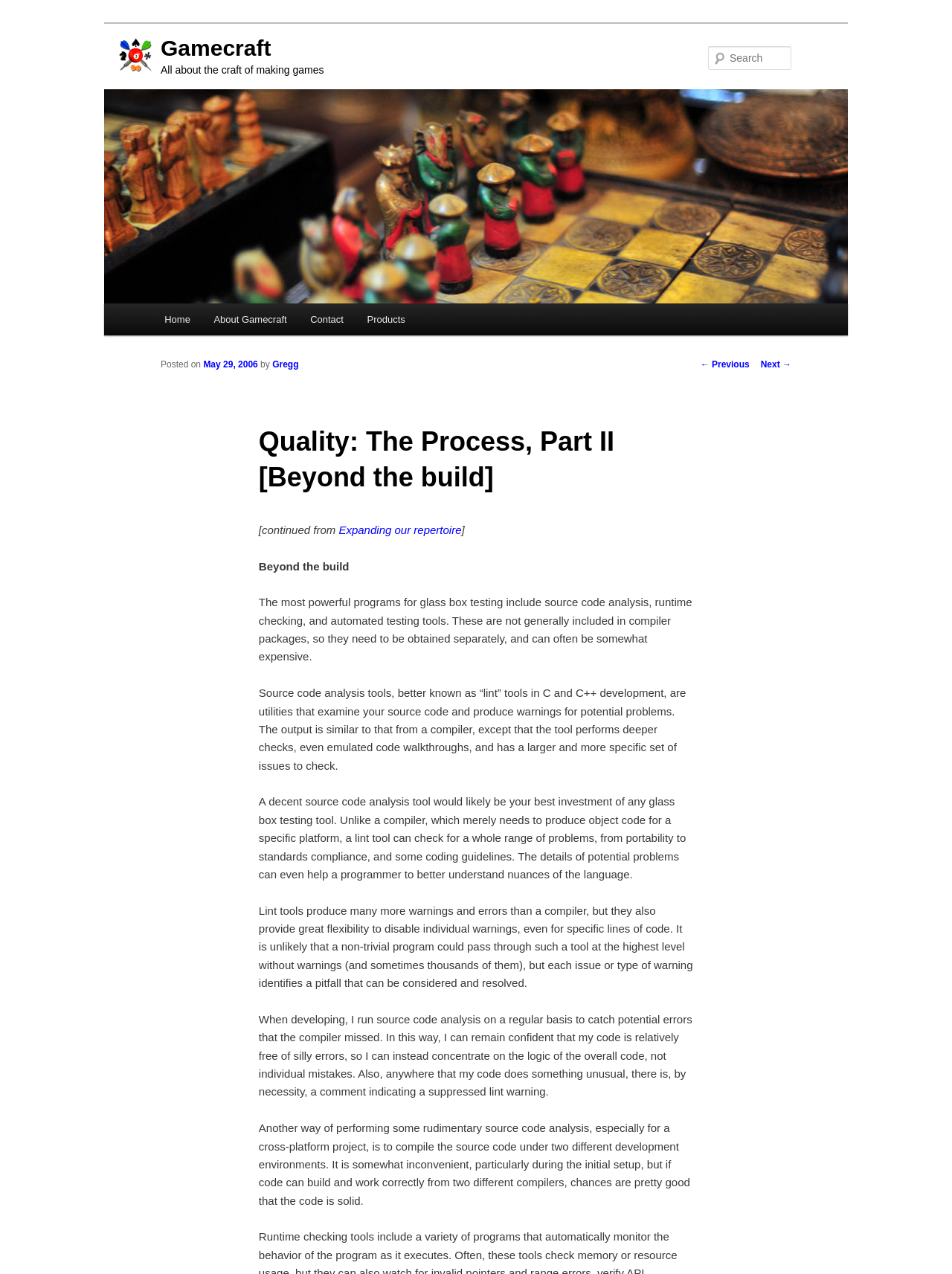Who is the author of the article?
Using the visual information, answer the question in a single word or phrase.

Gregg